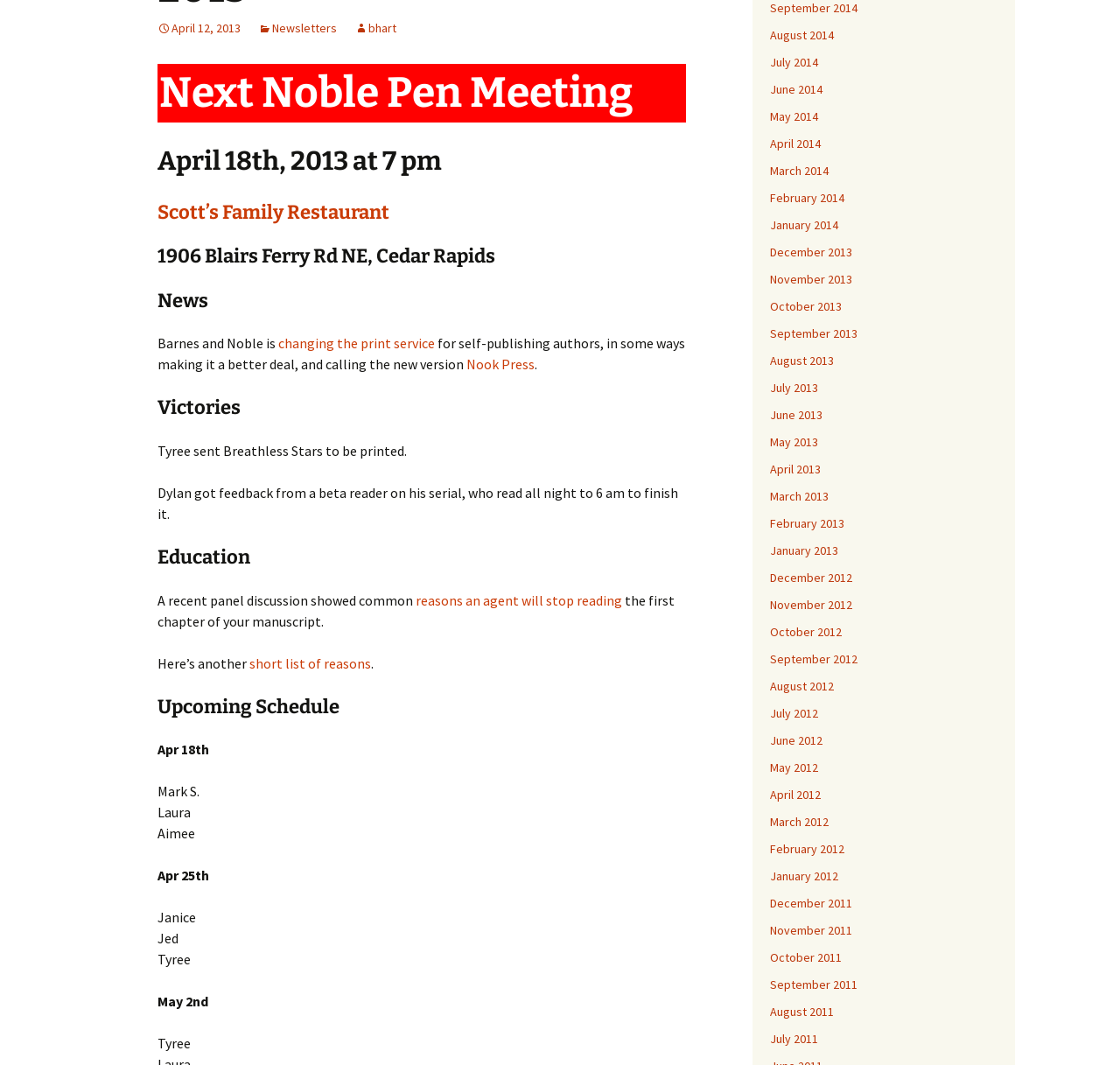Please find the bounding box coordinates of the element that needs to be clicked to perform the following instruction: "Browse the archives for September 2013". The bounding box coordinates should be four float numbers between 0 and 1, represented as [left, top, right, bottom].

[0.688, 0.306, 0.766, 0.32]